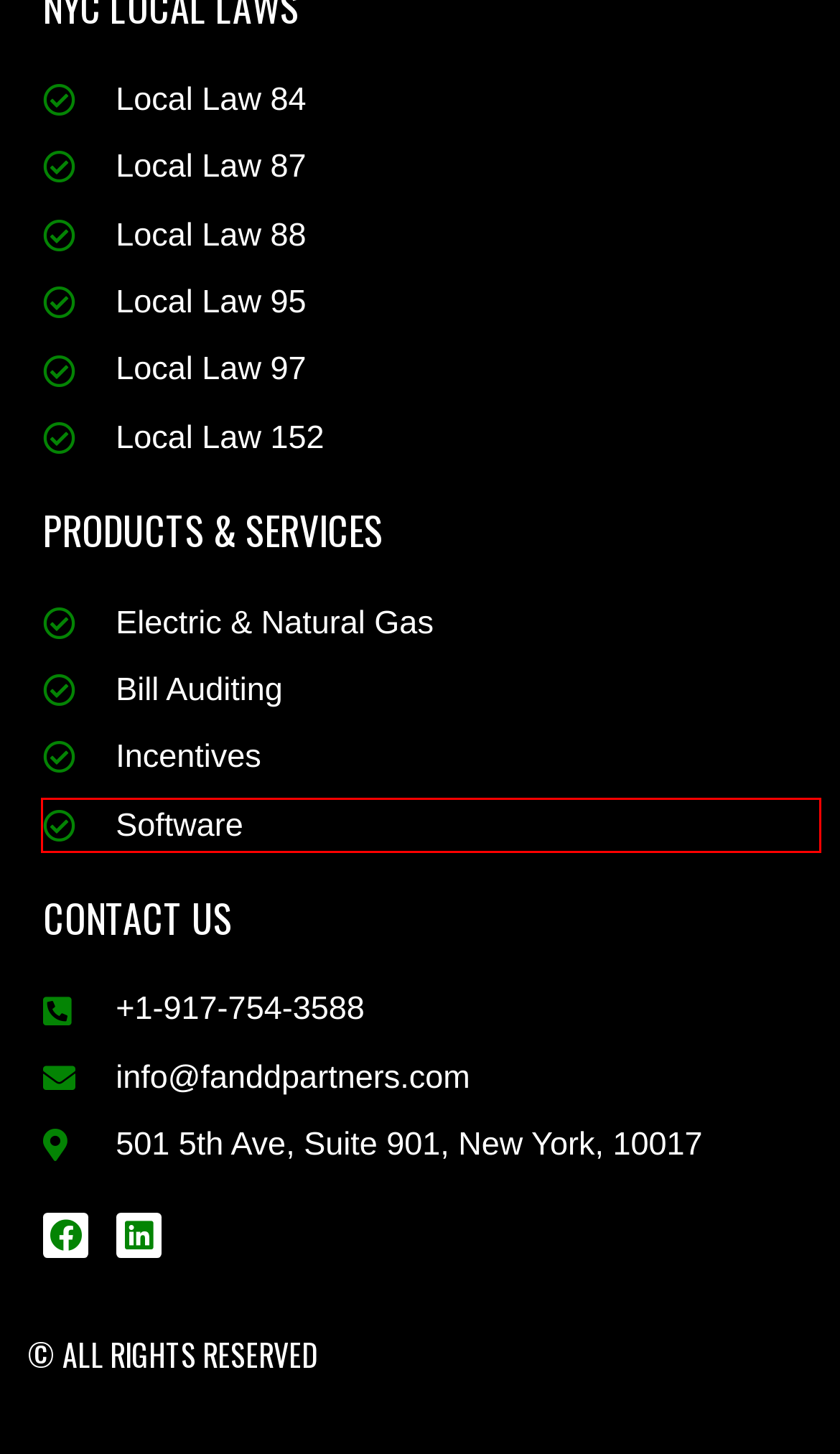You have a screenshot showing a webpage with a red bounding box highlighting an element. Choose the webpage description that best fits the new webpage after clicking the highlighted element. The descriptions are:
A. National Grid Rebates | NYSERDA Solar Incentives & Rebates
B. LOCAL LAW 95 - Fanddpartners
C. Software - Fanddpartners
D. LOCAL LAW 88 - Fanddpartners
E. LOCAL LAW 152 - Fanddpartners
F. LOCAL LAW 84 - Fanddpartners | New York Local Law 84 (LL84) Explained ~ F & D
G. Bill Auditing - Fanddpartners
H. LOCAL LAW 97 - Fanddpartners

C